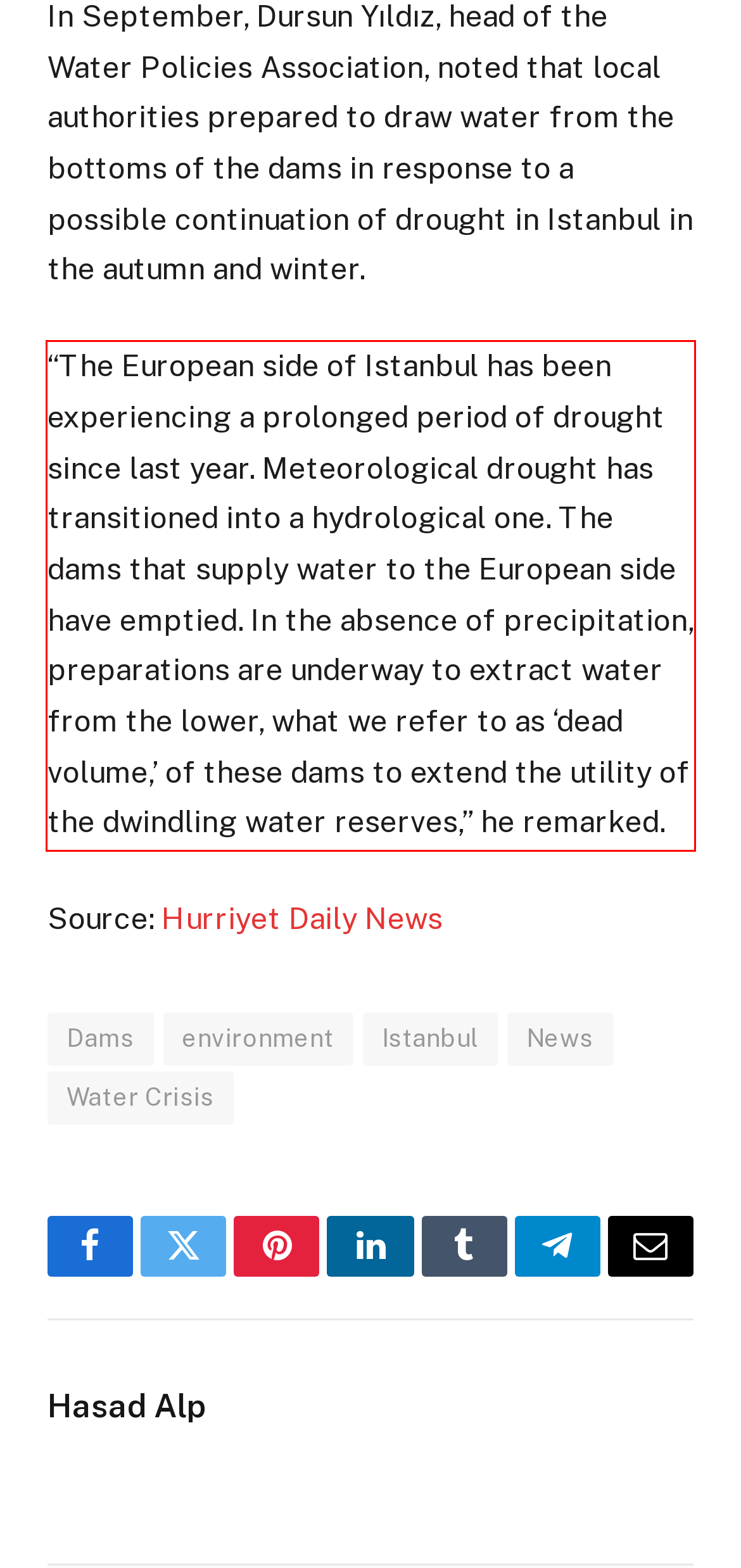You are looking at a screenshot of a webpage with a red rectangle bounding box. Use OCR to identify and extract the text content found inside this red bounding box.

“The European side of Istanbul has been experiencing a prolonged period of drought since last year. Meteorological drought has transitioned into a hydrological one. The dams that supply water to the European side have emptied. In the absence of precipitation, preparations are underway to extract water from the lower, what we refer to as ‘dead volume,’ of these dams to extend the utility of the dwindling water reserves,” he remarked.